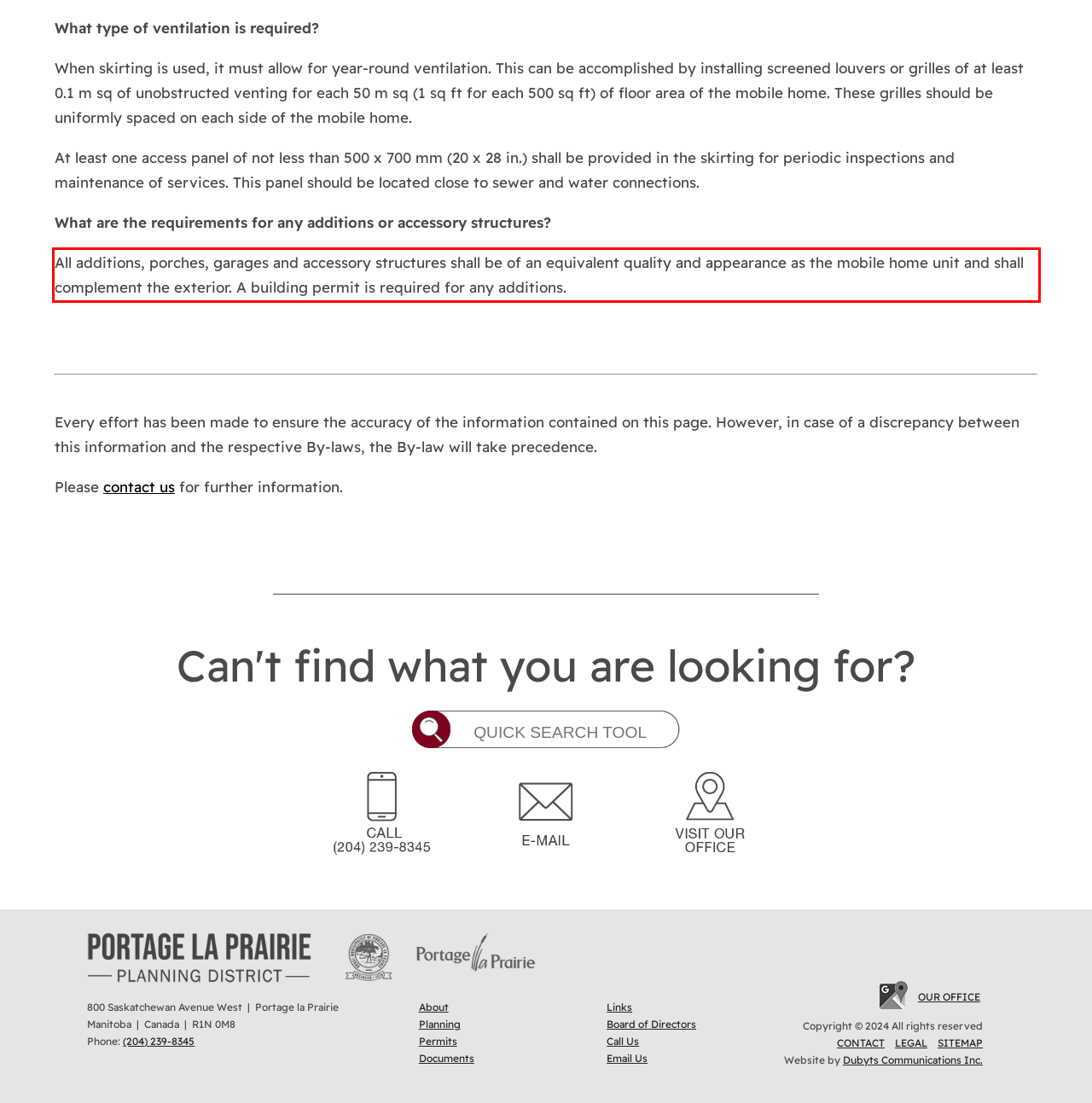Within the screenshot of the webpage, locate the red bounding box and use OCR to identify and provide the text content inside it.

All additions, porches, garages and accessory structures shall be of an equivalent quality and appearance as the mobile home unit and shall complement the exterior. A building permit is required for any additions.